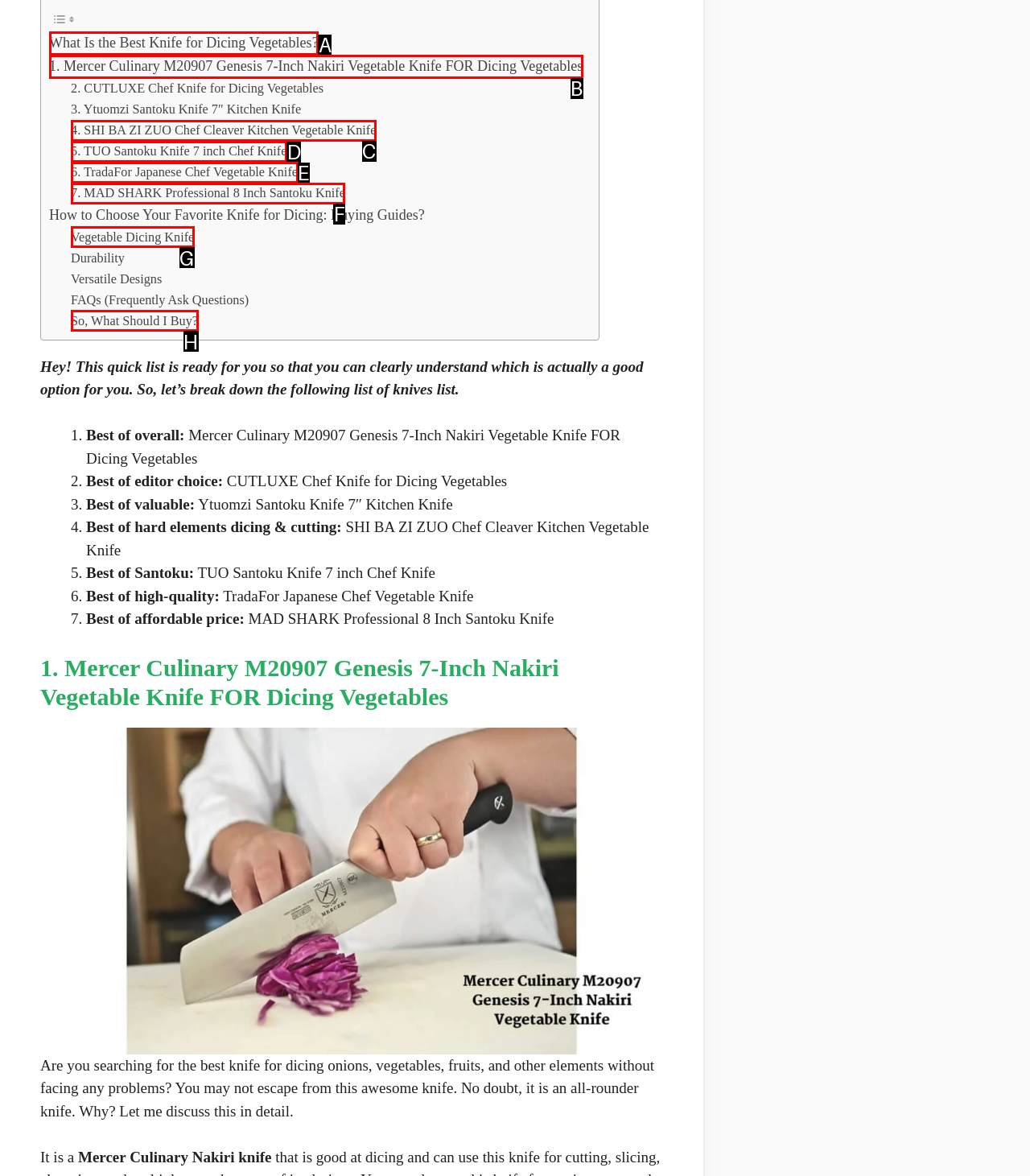Identify the option that corresponds to the description: So, What Should I Buy? 
Provide the letter of the matching option from the available choices directly.

H